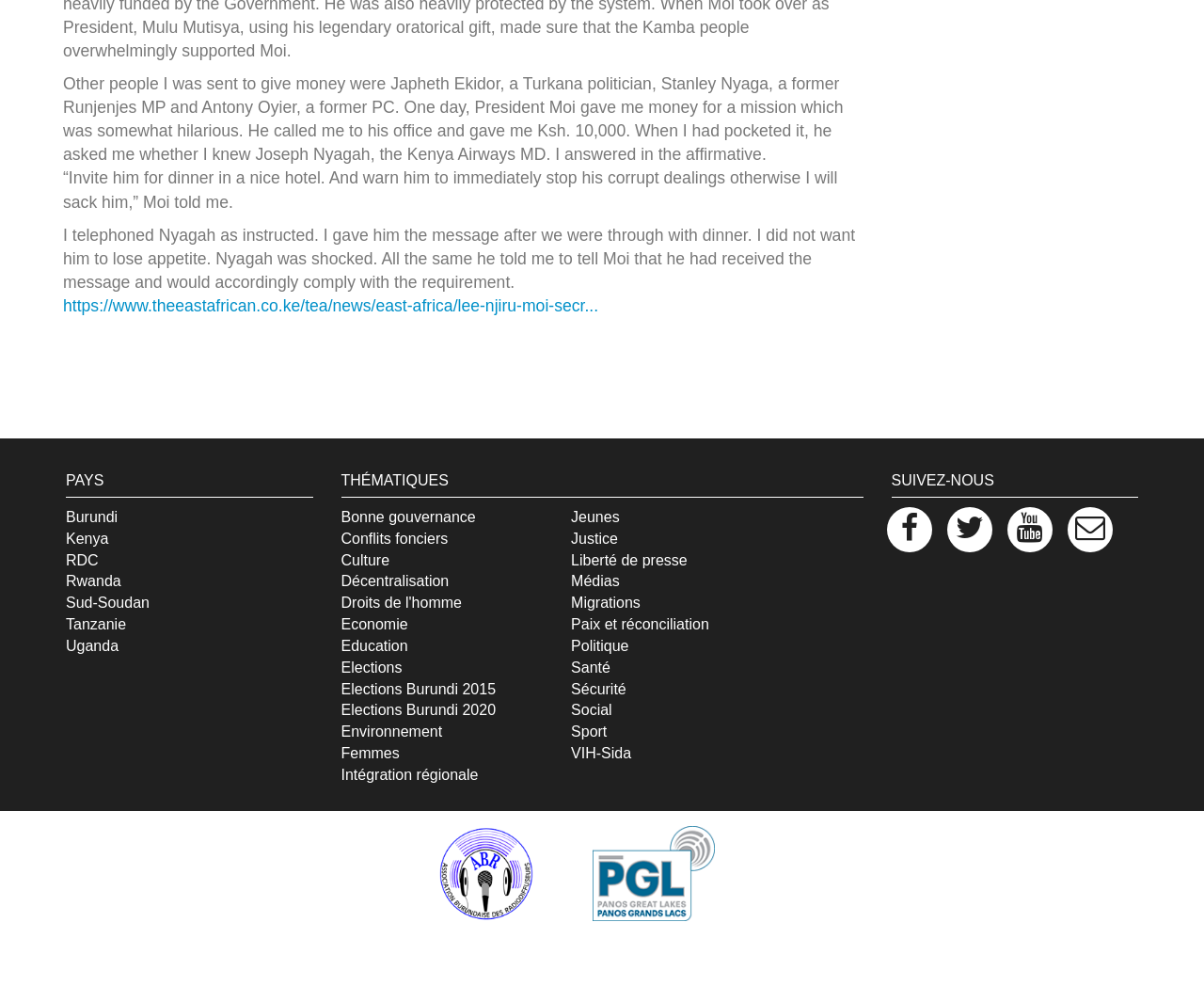How many social media links are provided under the 'SUIVEZ-NOUS' heading?
Craft a detailed and extensive response to the question.

I looked at the links under the 'SUIVEZ-NOUS' heading and counted three social media links, represented by the icons , , and .